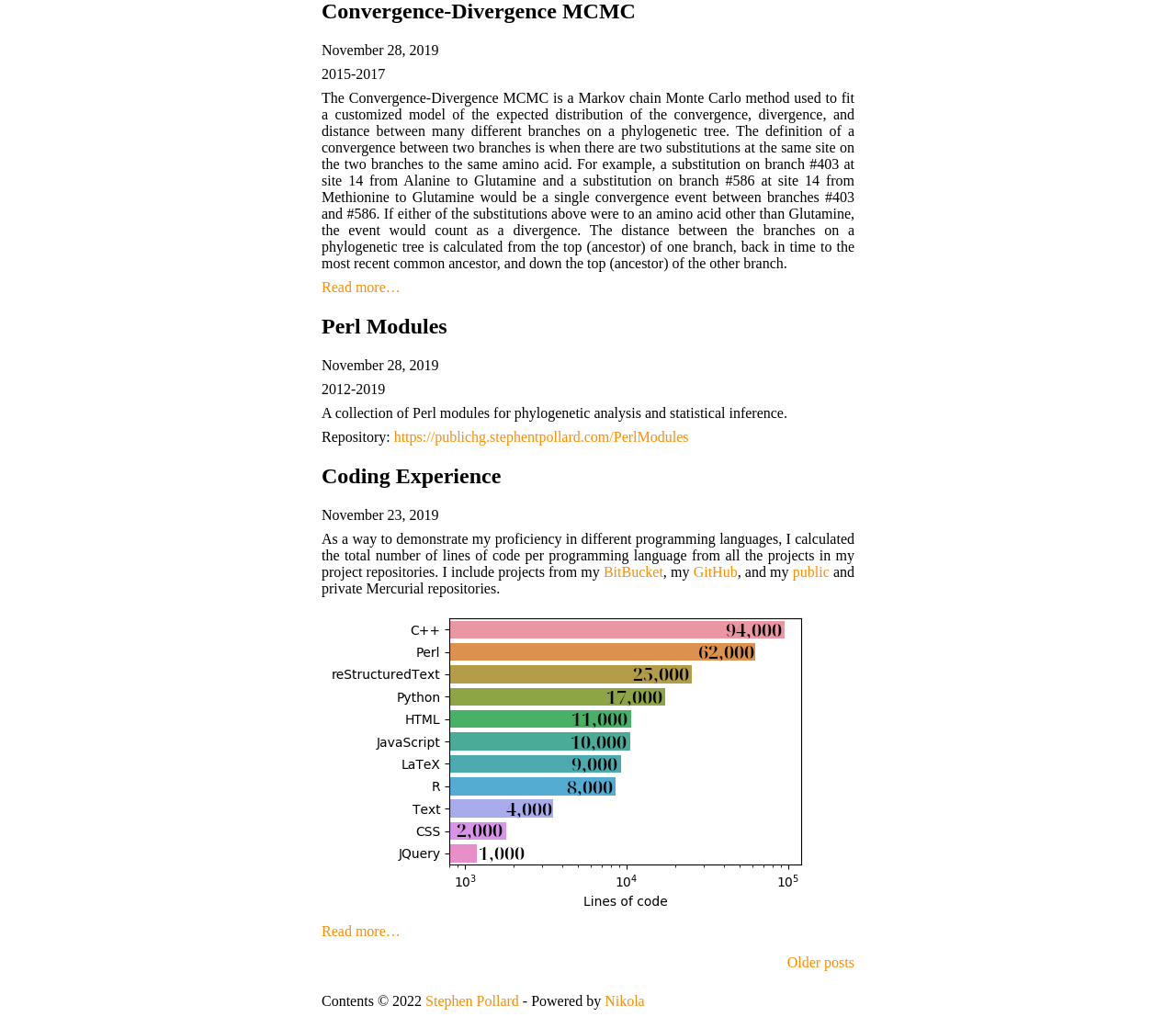Please find the bounding box coordinates in the format (top-left x, top-left y, bottom-right x, bottom-right y) for the given element description. Ensure the coordinates are floating point numbers between 0 and 1. Description: Read more…

[0.273, 0.908, 0.34, 0.923]